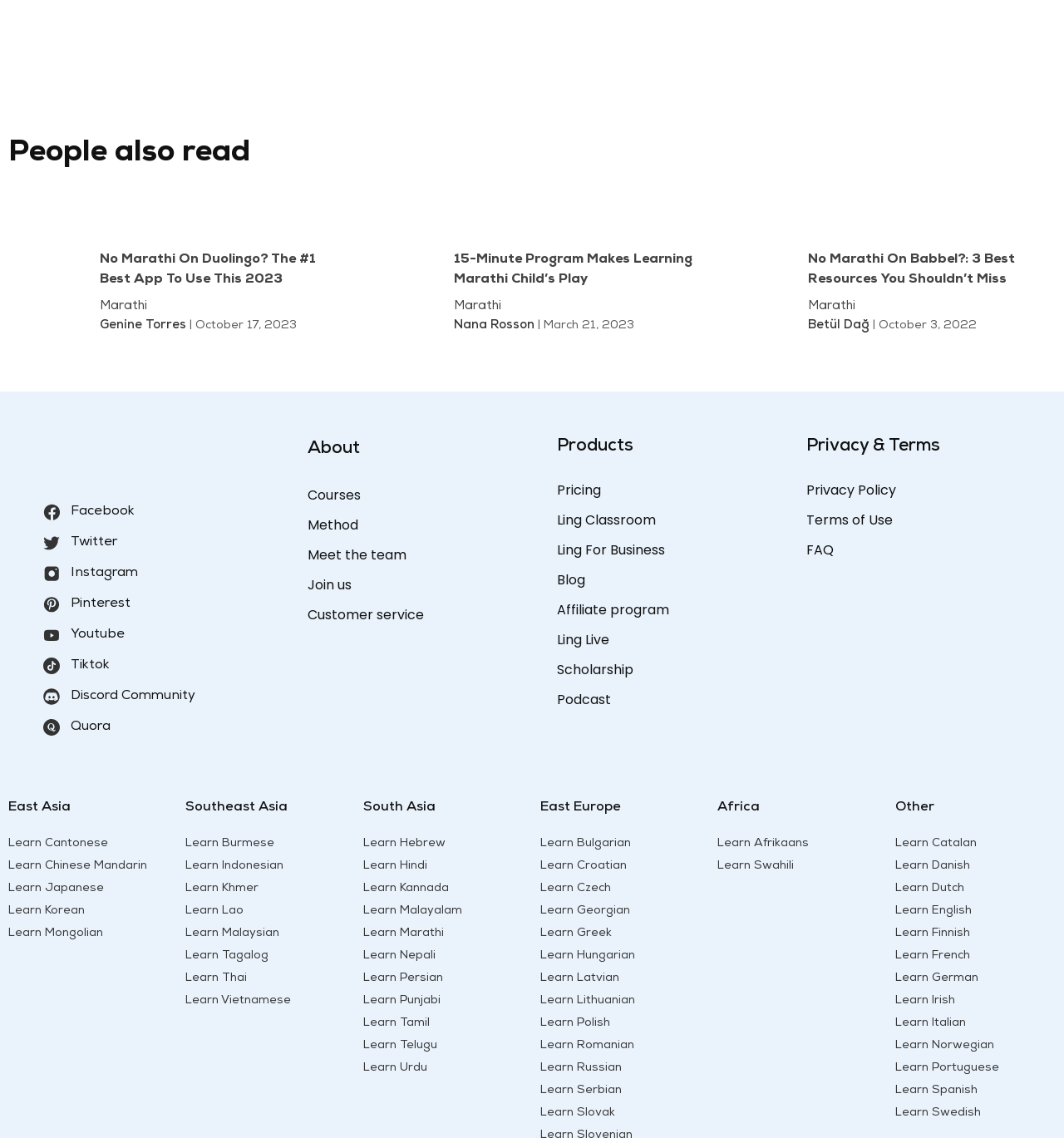Determine the bounding box coordinates of the clickable element to complete this instruction: "Click on the 'Facebook' link". Provide the coordinates in the format of four float numbers between 0 and 1, [left, top, right, bottom].

[0.039, 0.441, 0.258, 0.459]